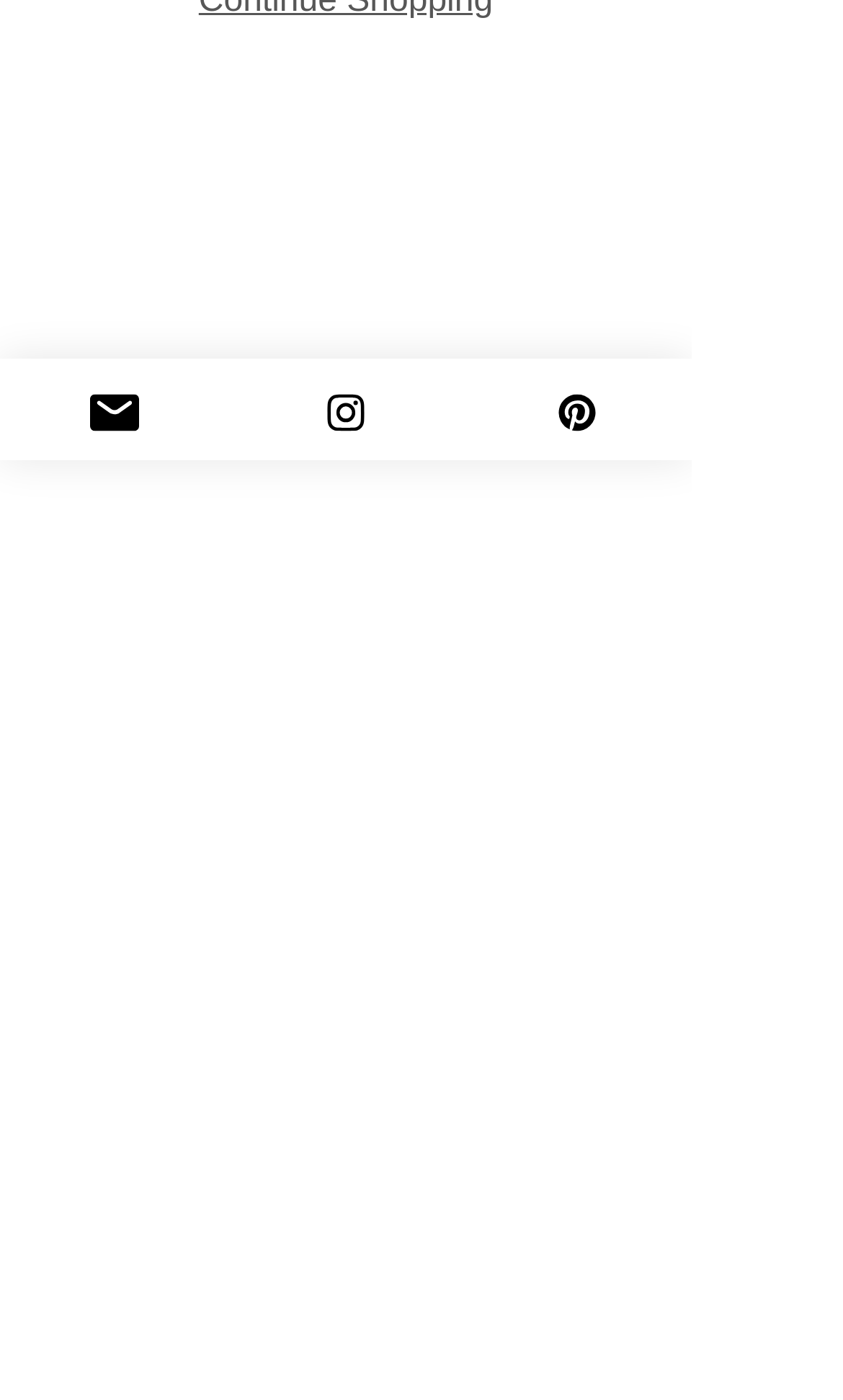Provide the bounding box coordinates for the specified HTML element described in this description: "Pinterest". The coordinates should be four float numbers ranging from 0 to 1, in the format [left, top, right, bottom].

[0.547, 0.256, 0.821, 0.329]